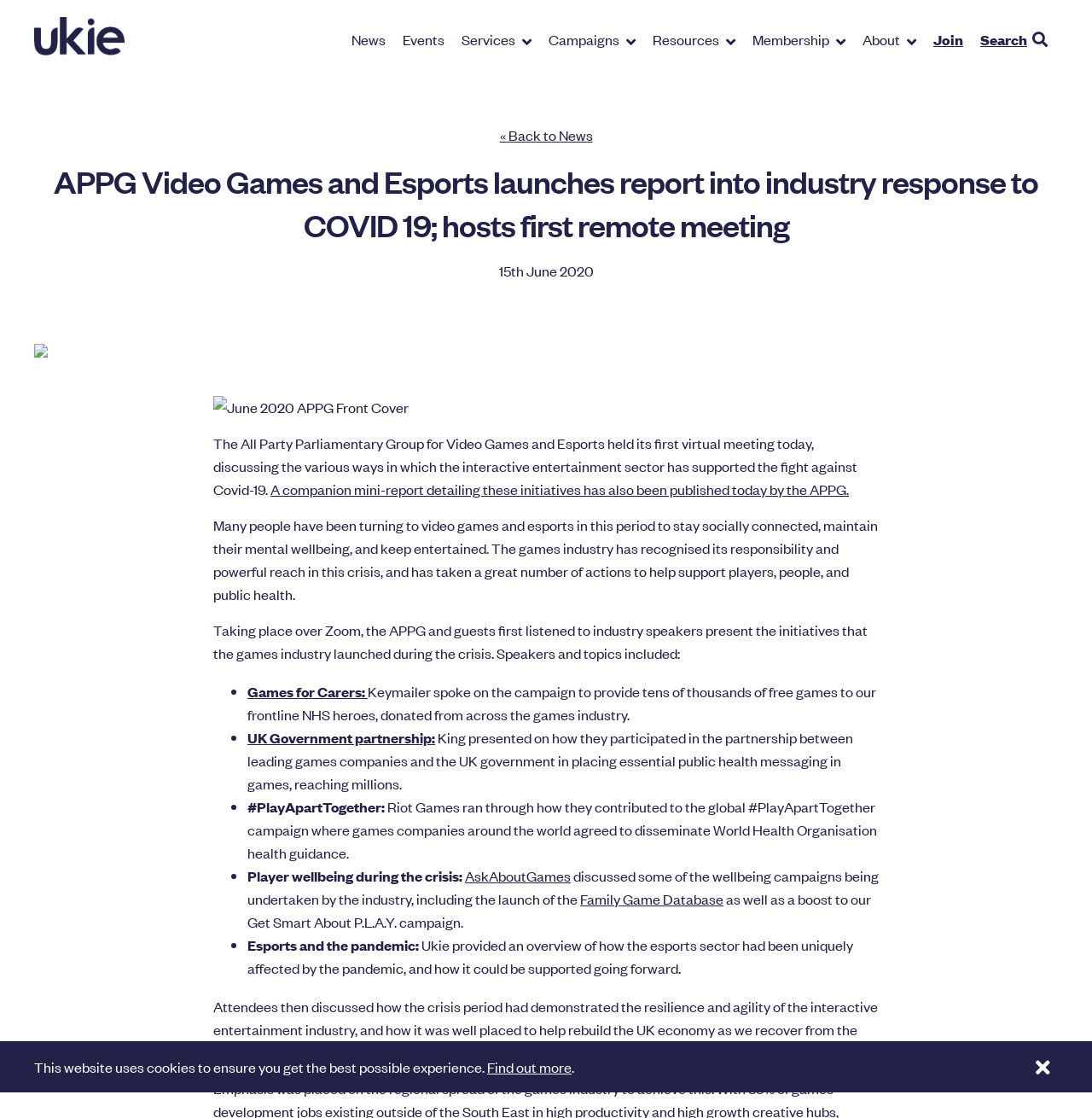Determine the primary headline of the webpage.

APPG Video Games and Esports launches report into industry response to COVID 19; hosts first remote meeting